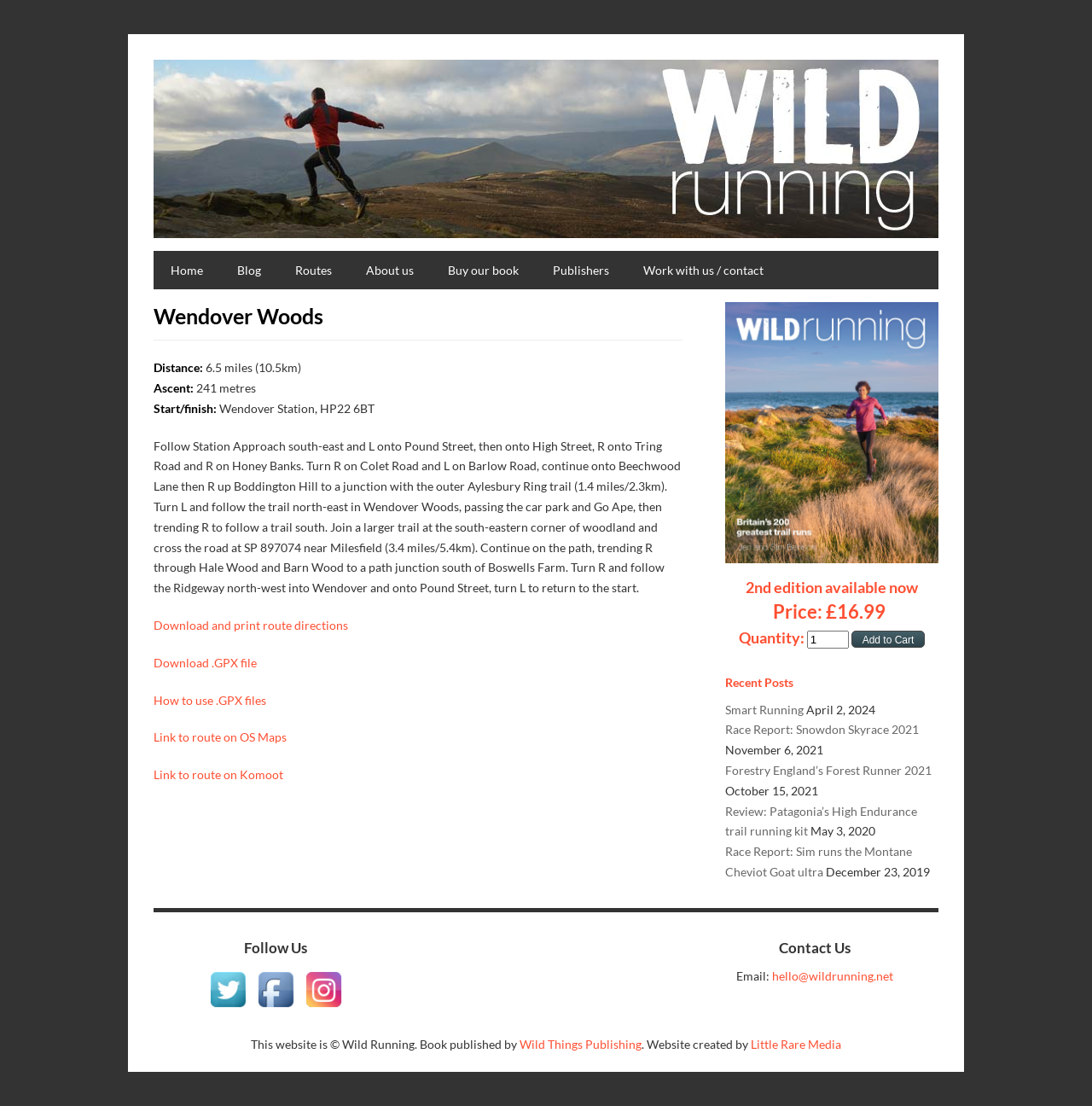Provide your answer to the question using just one word or phrase: How many social media platforms are linked on the webpage?

3